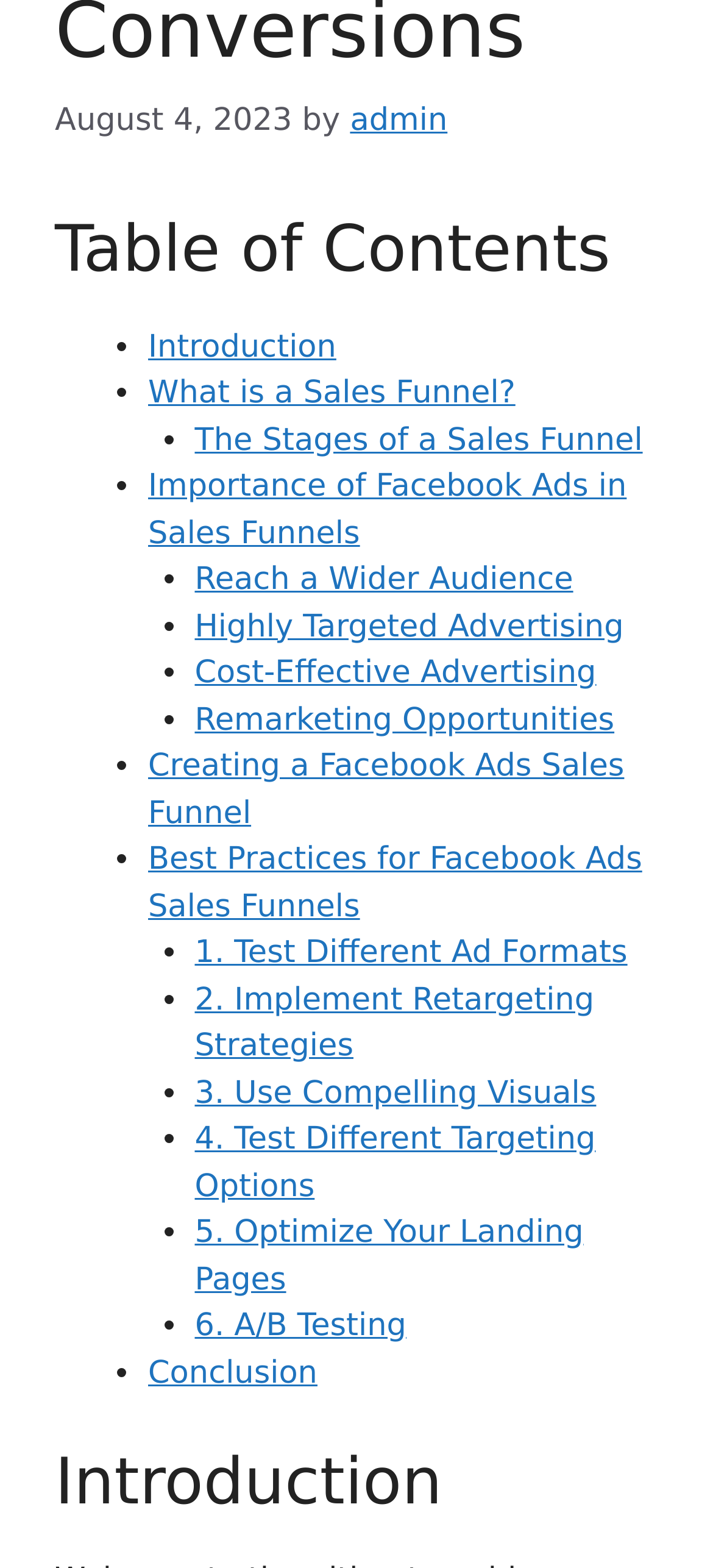Please identify the bounding box coordinates of where to click in order to follow the instruction: "Go to 'Creating a Facebook Ads Sales Funnel'".

[0.208, 0.477, 0.876, 0.53]